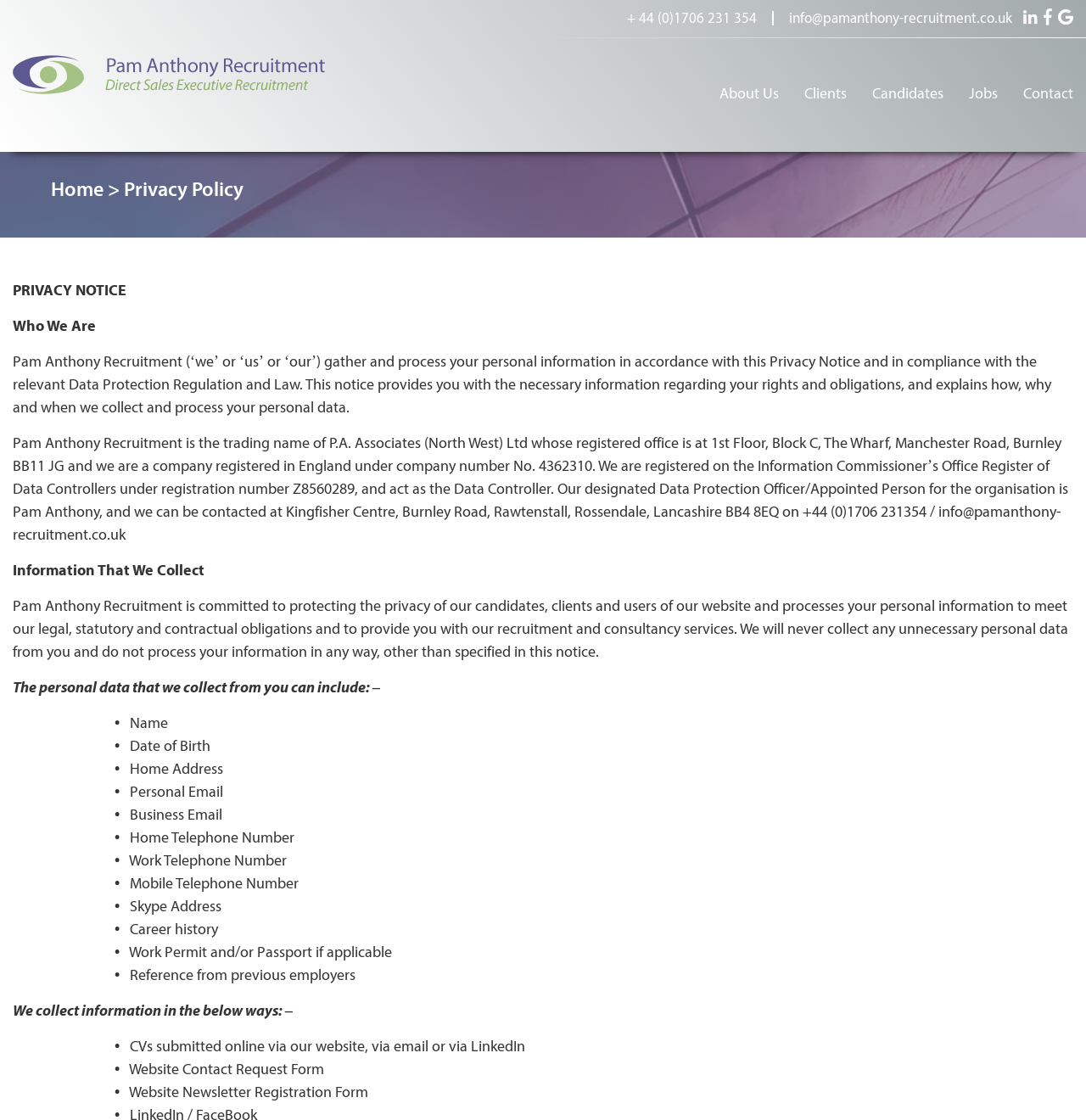Determine the bounding box coordinates for the area you should click to complete the following instruction: "Click on the Pam Anthony Recruitment logo".

[0.012, 0.049, 0.299, 0.084]